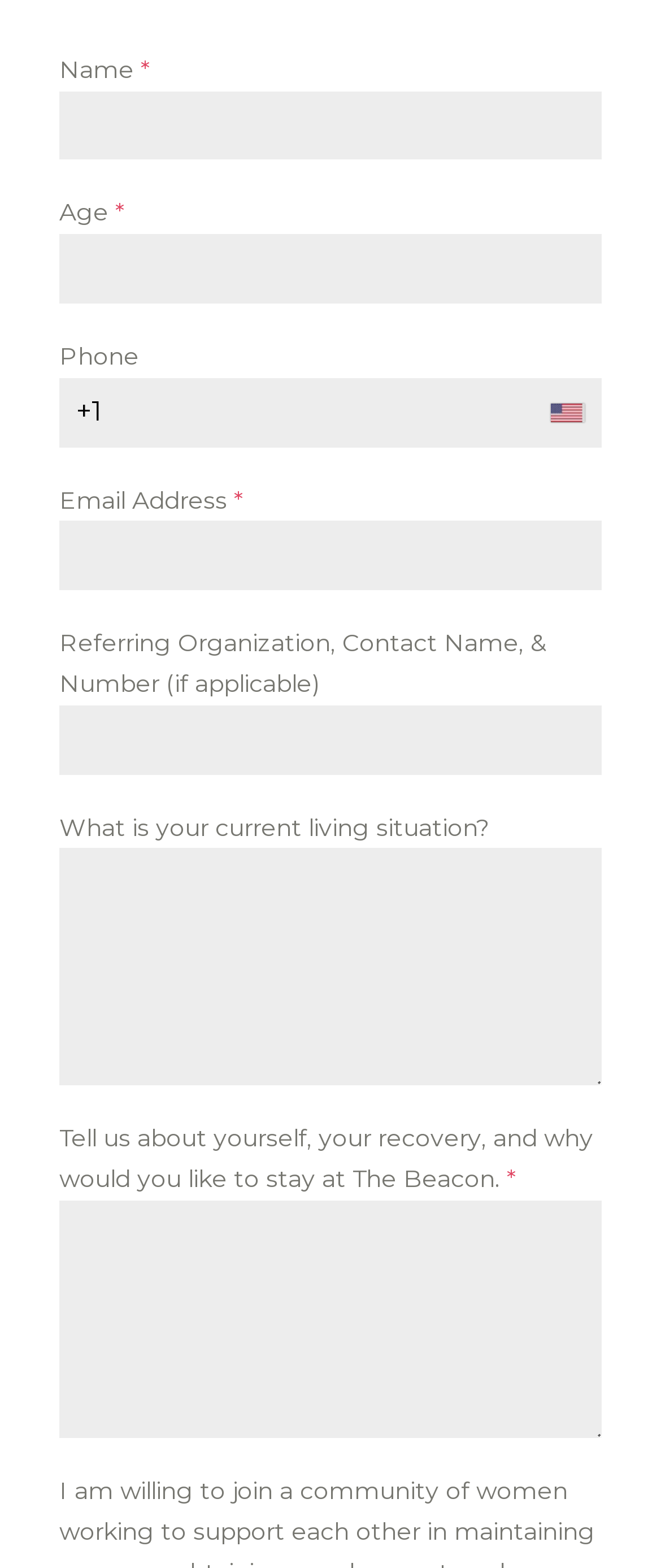Which fields are required in the form?
Using the image as a reference, give a one-word or short phrase answer.

Name, Email Address